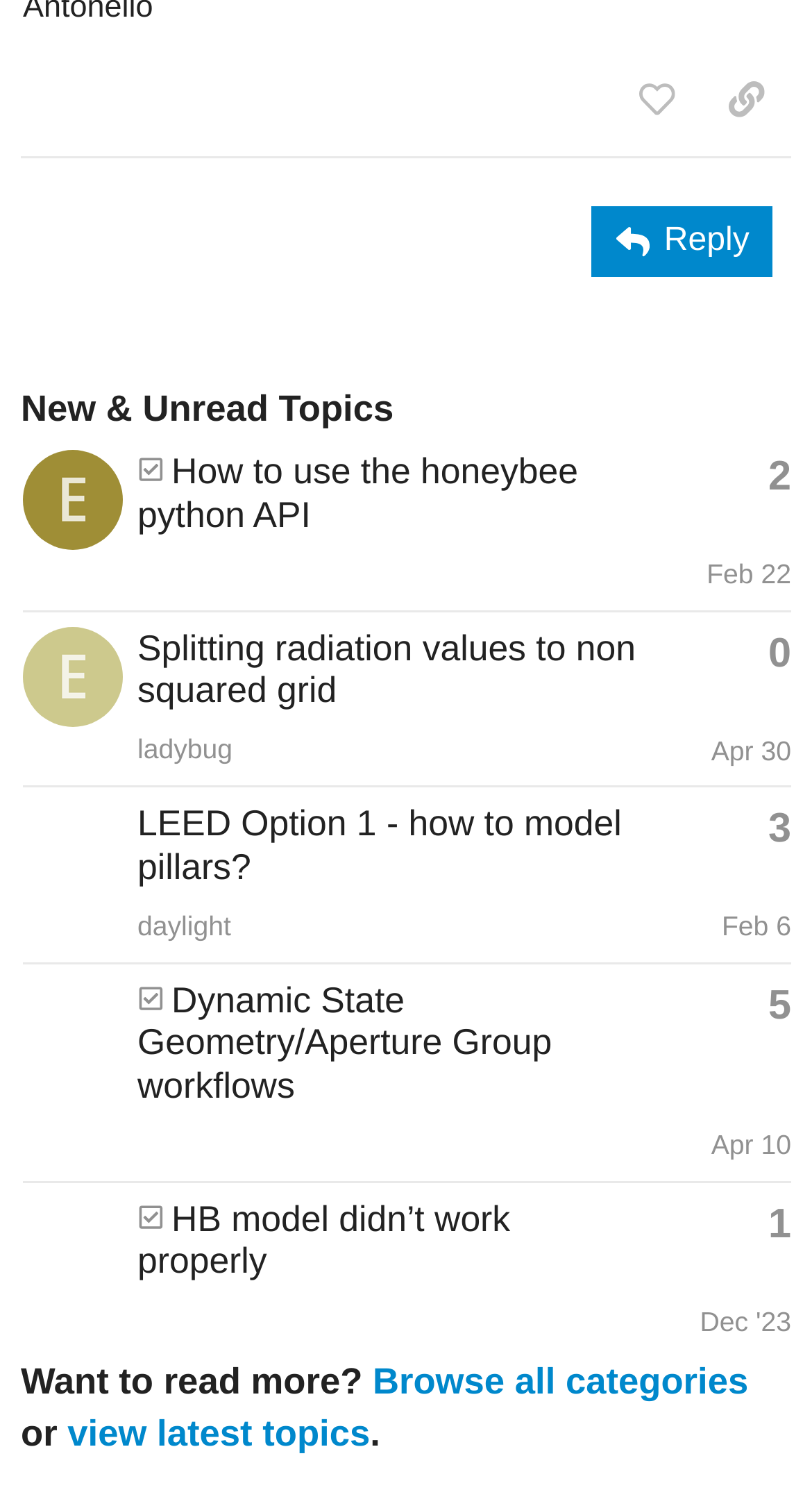Give a one-word or phrase response to the following question: What is the title of the first topic?

How to use the honeybee python API